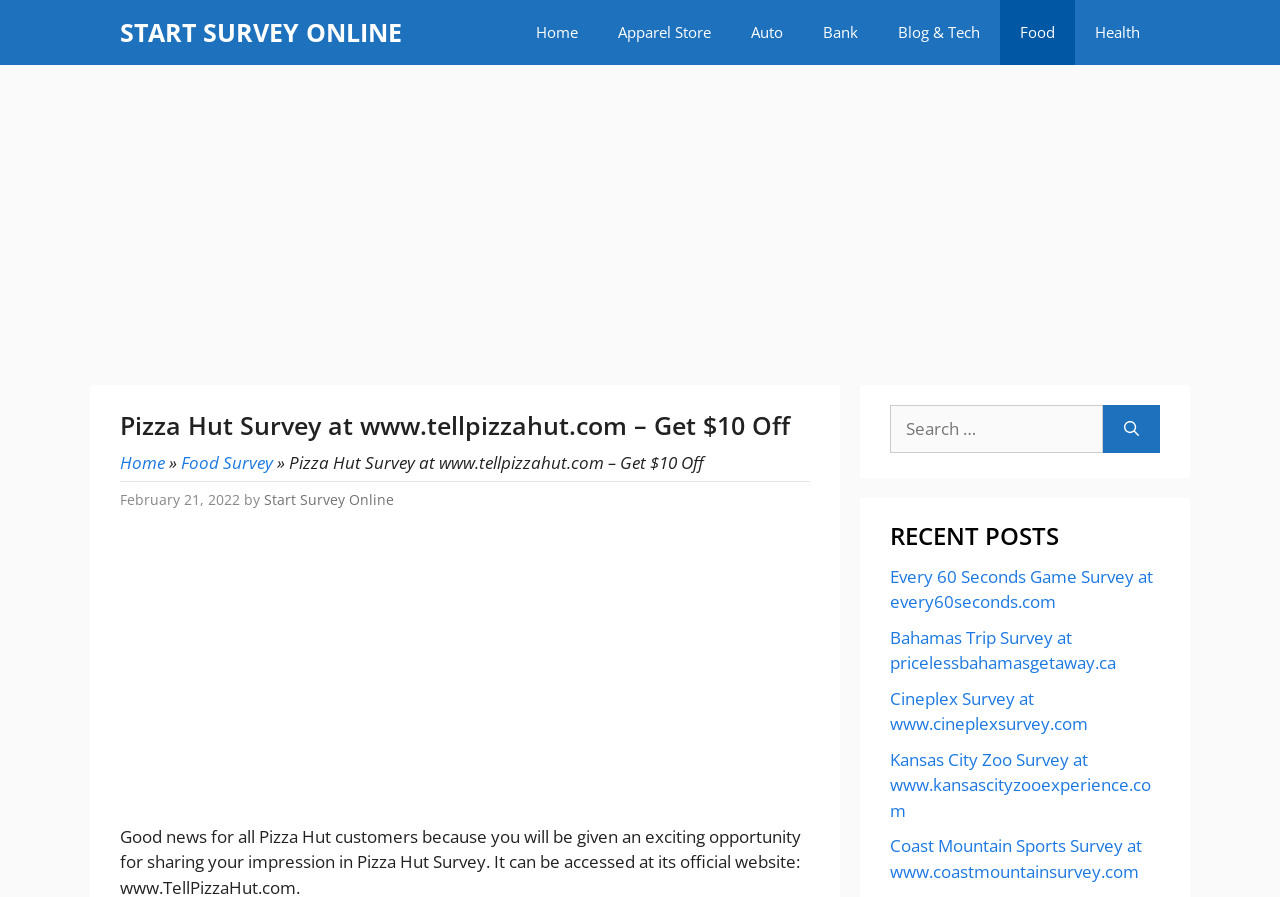Determine the bounding box coordinates of the area to click in order to meet this instruction: "click the logo".

None